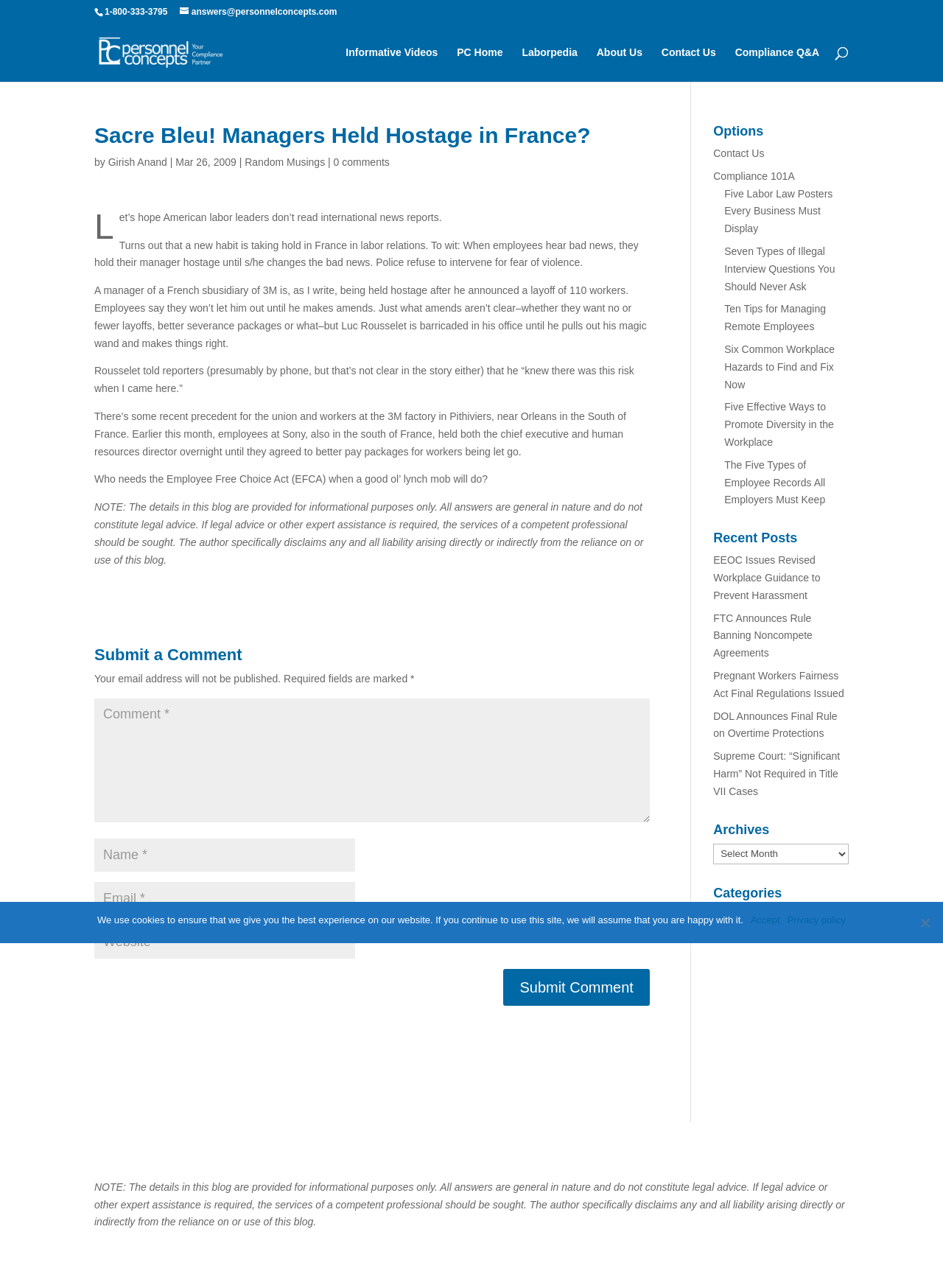Identify the bounding box coordinates of the element that should be clicked to fulfill this task: "Submit a comment". The coordinates should be provided as four float numbers between 0 and 1, i.e., [left, top, right, bottom].

[0.534, 0.752, 0.689, 0.781]